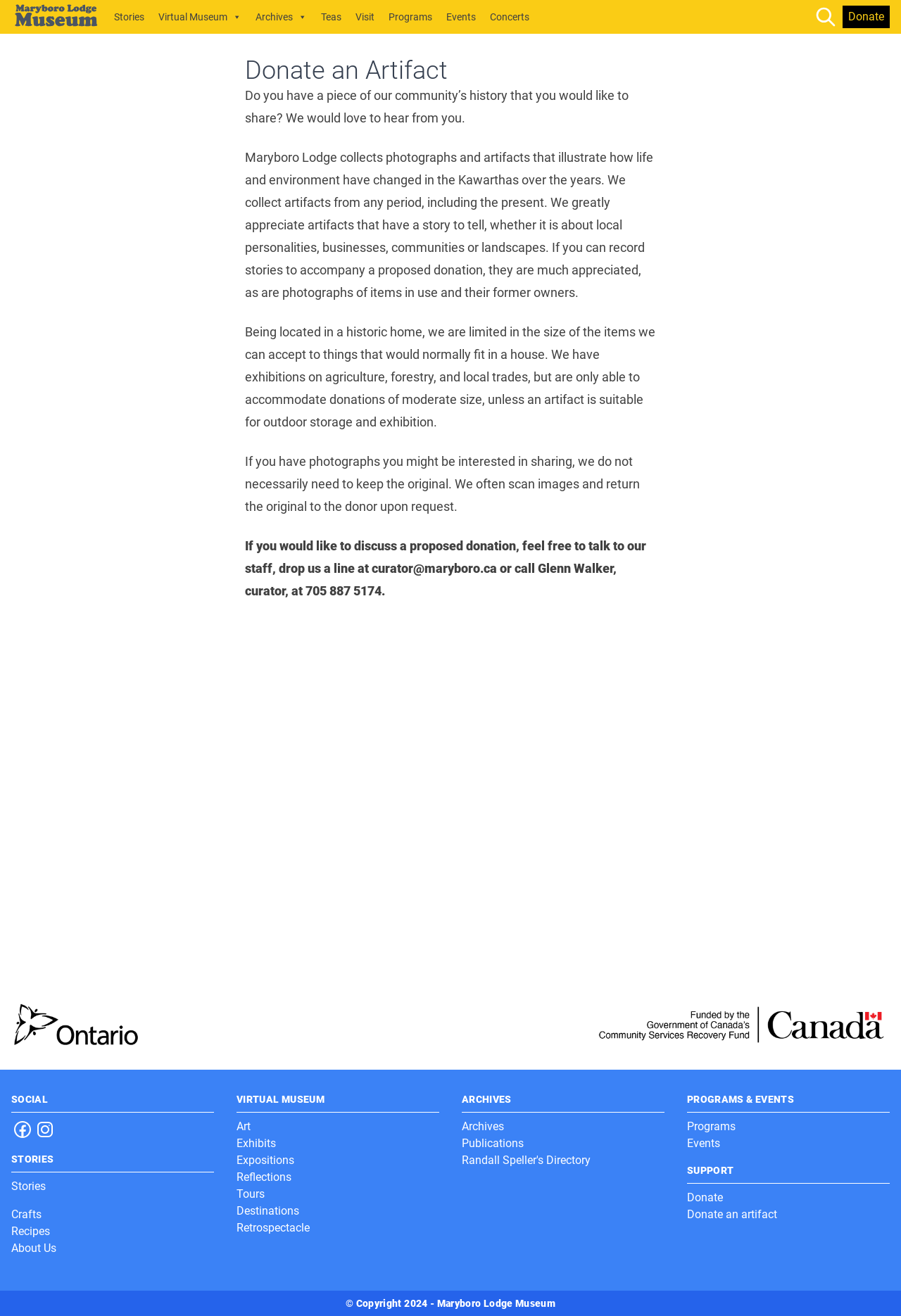Identify the bounding box coordinates of the element to click to follow this instruction: 'Click on the BACK button'. Ensure the coordinates are four float values between 0 and 1, provided as [left, top, right, bottom].

None